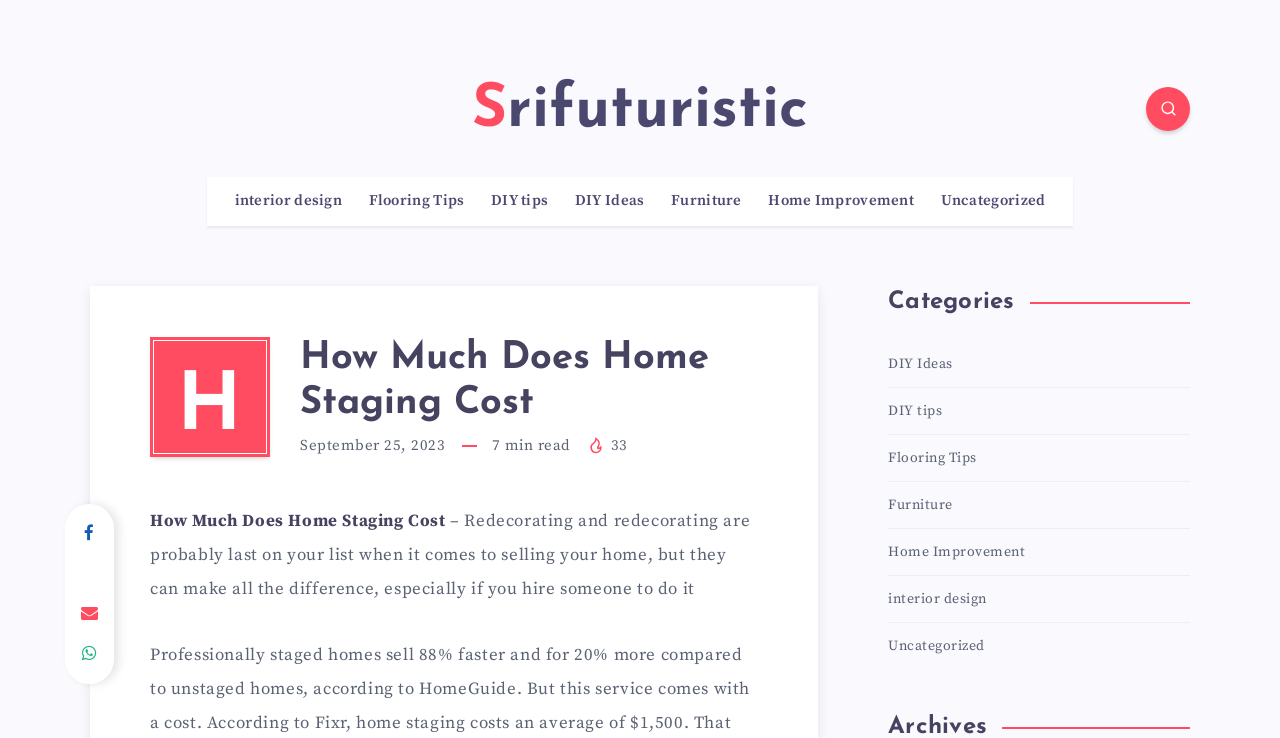Identify the bounding box for the UI element described as: "interior design". Ensure the coordinates are four float numbers between 0 and 1, formatted as [left, top, right, bottom].

[0.183, 0.26, 0.267, 0.286]